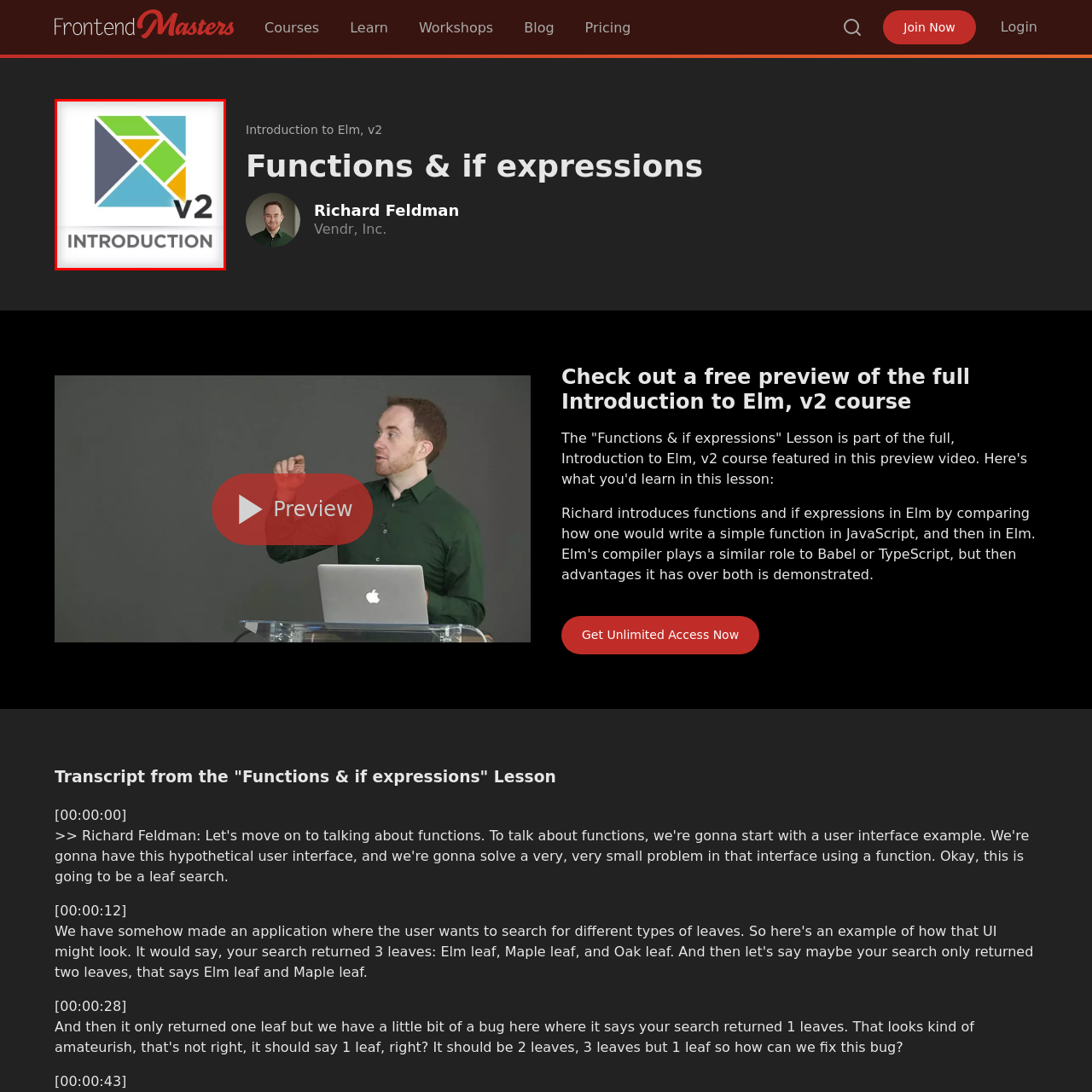What is the focus of the course?
Focus on the section marked by the red bounding box and elaborate on the question as thoroughly as possible.

The word 'INTRODUCTION' is prominently displayed in bold text beneath the logo, clearly indicating the course's focus, which is an introduction to the Elm programming language.